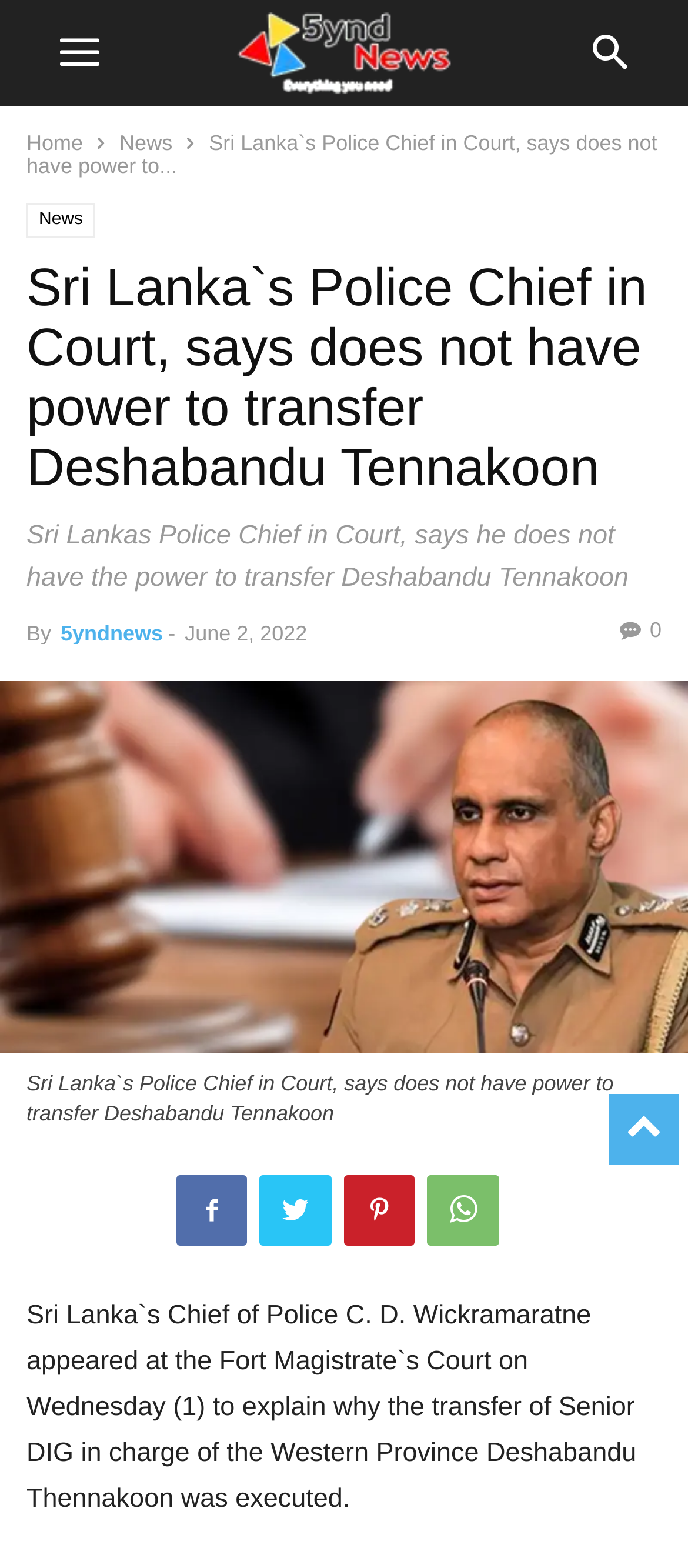Find the bounding box coordinates of the area to click in order to follow the instruction: "Contact SMAA HQ".

None